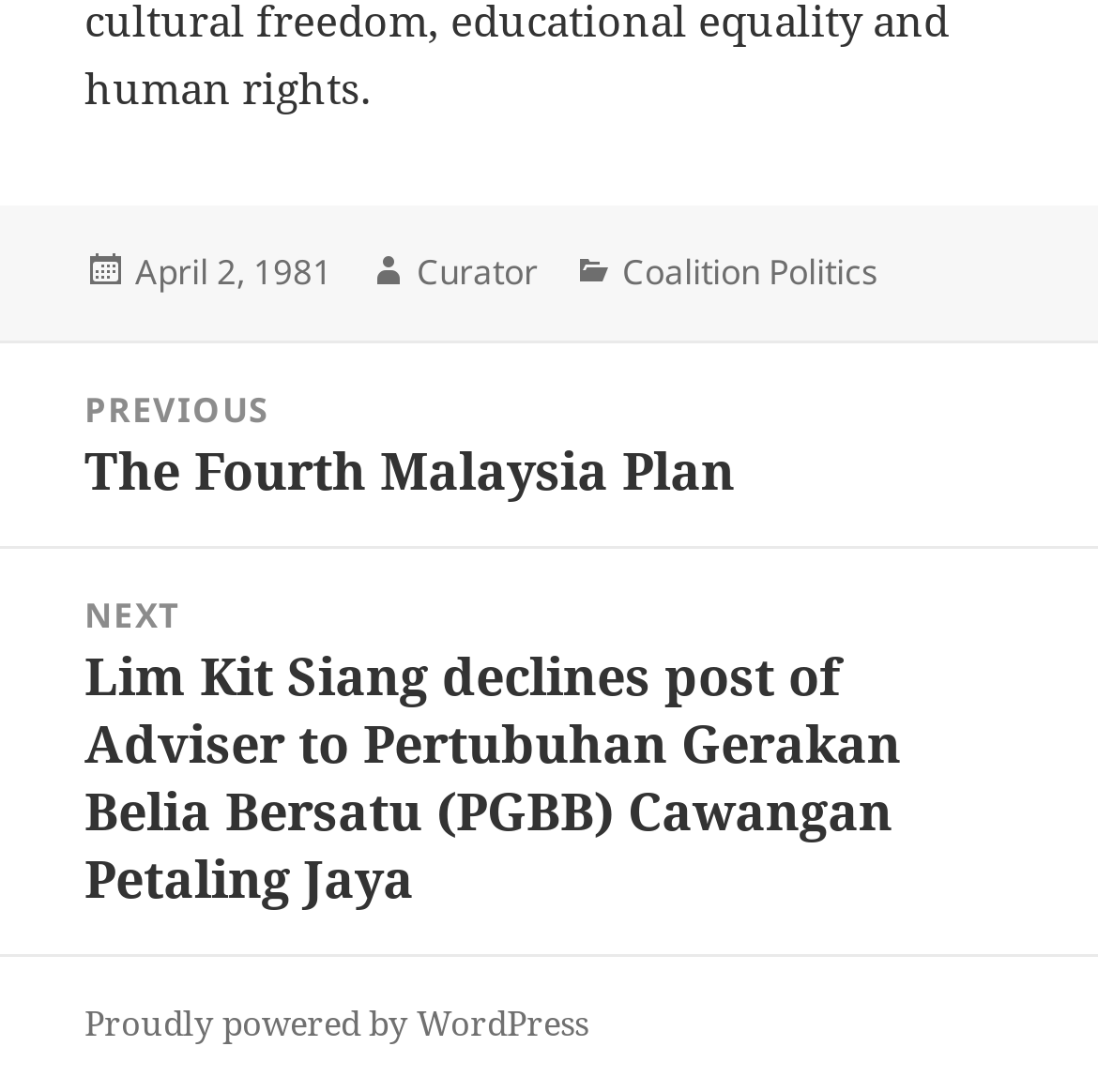What is the title of the previous post?
Based on the image, provide your answer in one word or phrase.

The Fourth Malaysia Plan